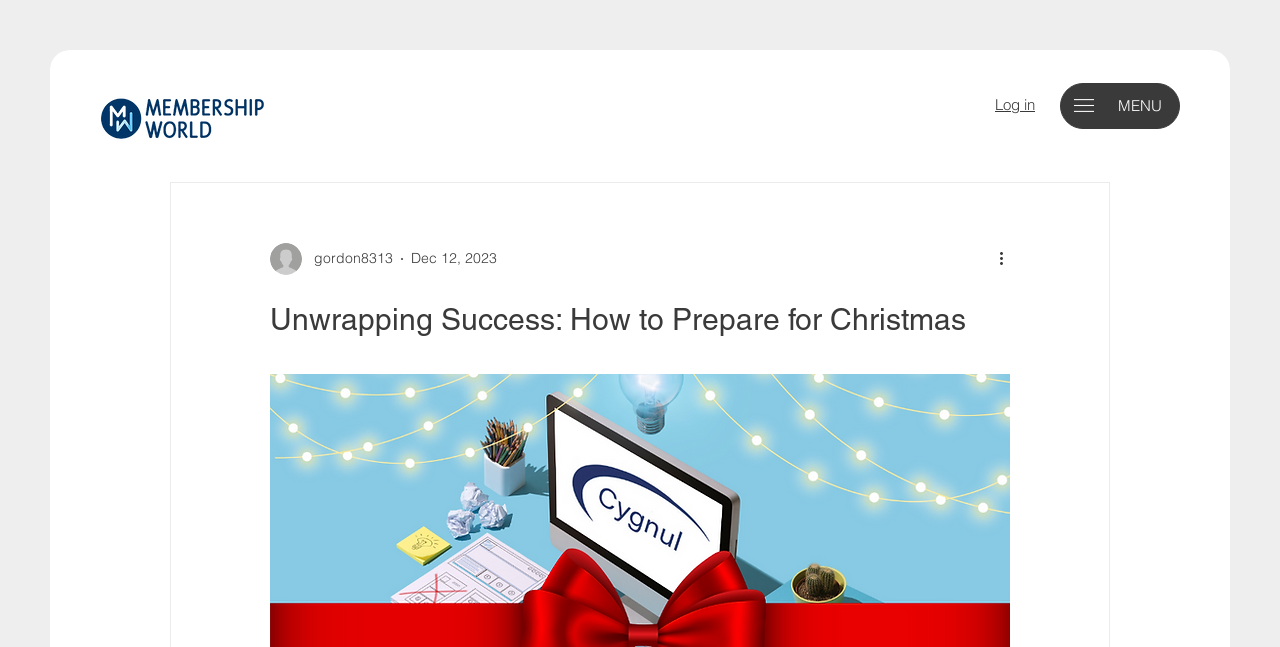How many images are on the webpage?
Kindly answer the question with as much detail as you can.

There are three images on the webpage: the image for 'open site navigation', the image for 'Writer's picture', and the image for the 'More actions' button.